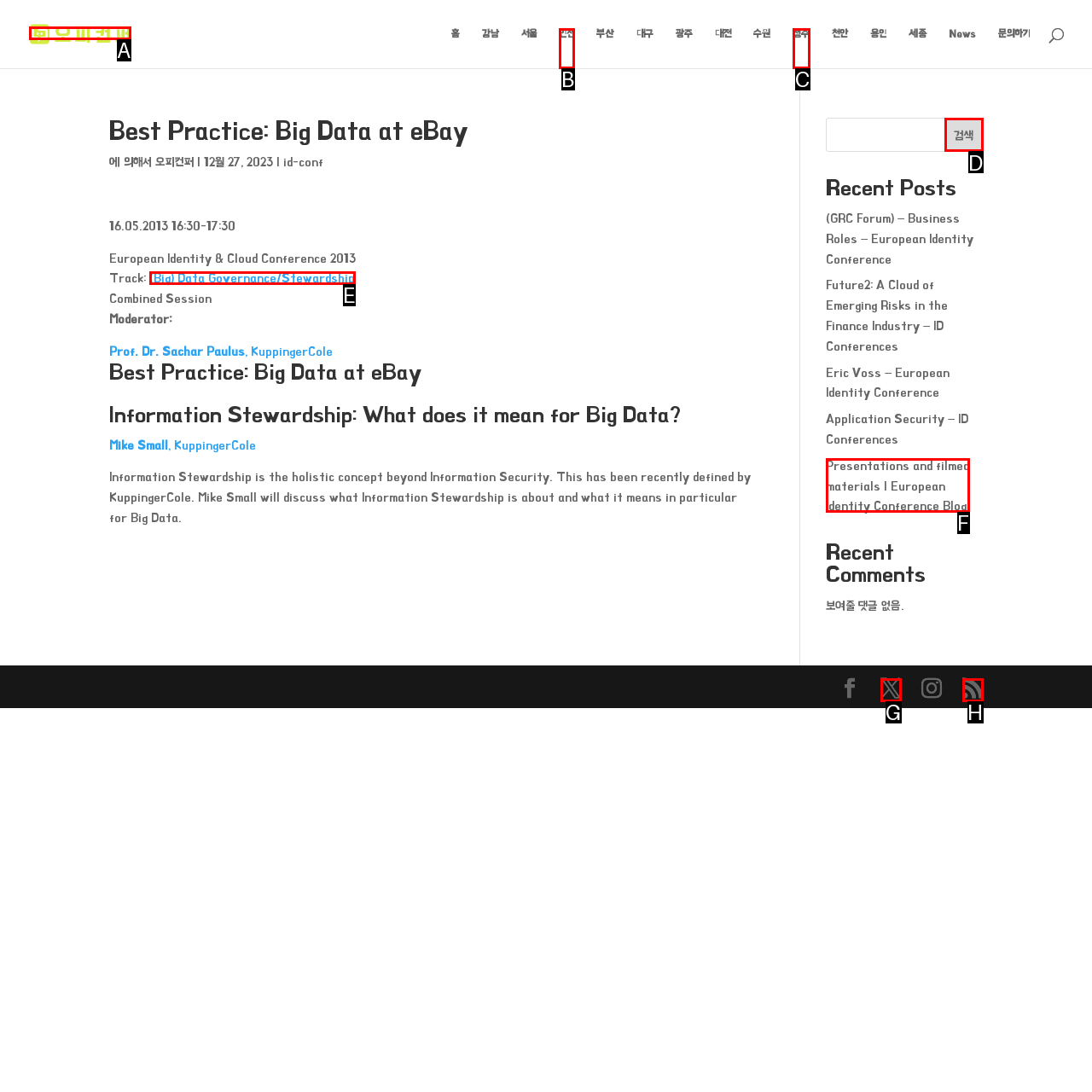Tell me which one HTML element I should click to complete the following instruction: Search for something
Answer with the option's letter from the given choices directly.

D